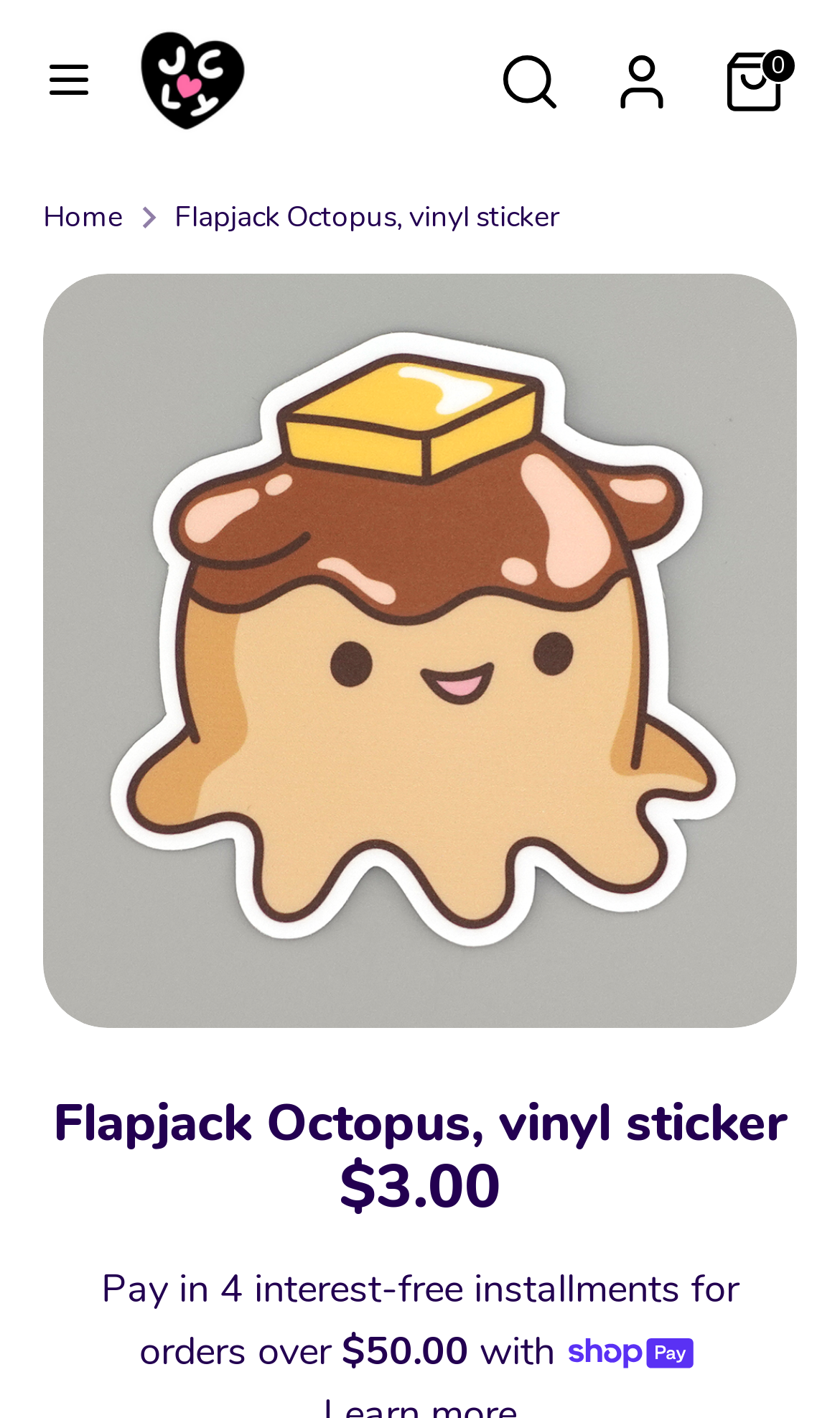Specify the bounding box coordinates of the element's area that should be clicked to execute the given instruction: "Search for something". The coordinates should be four float numbers between 0 and 1, i.e., [left, top, right, bottom].

[0.579, 0.027, 0.682, 0.087]